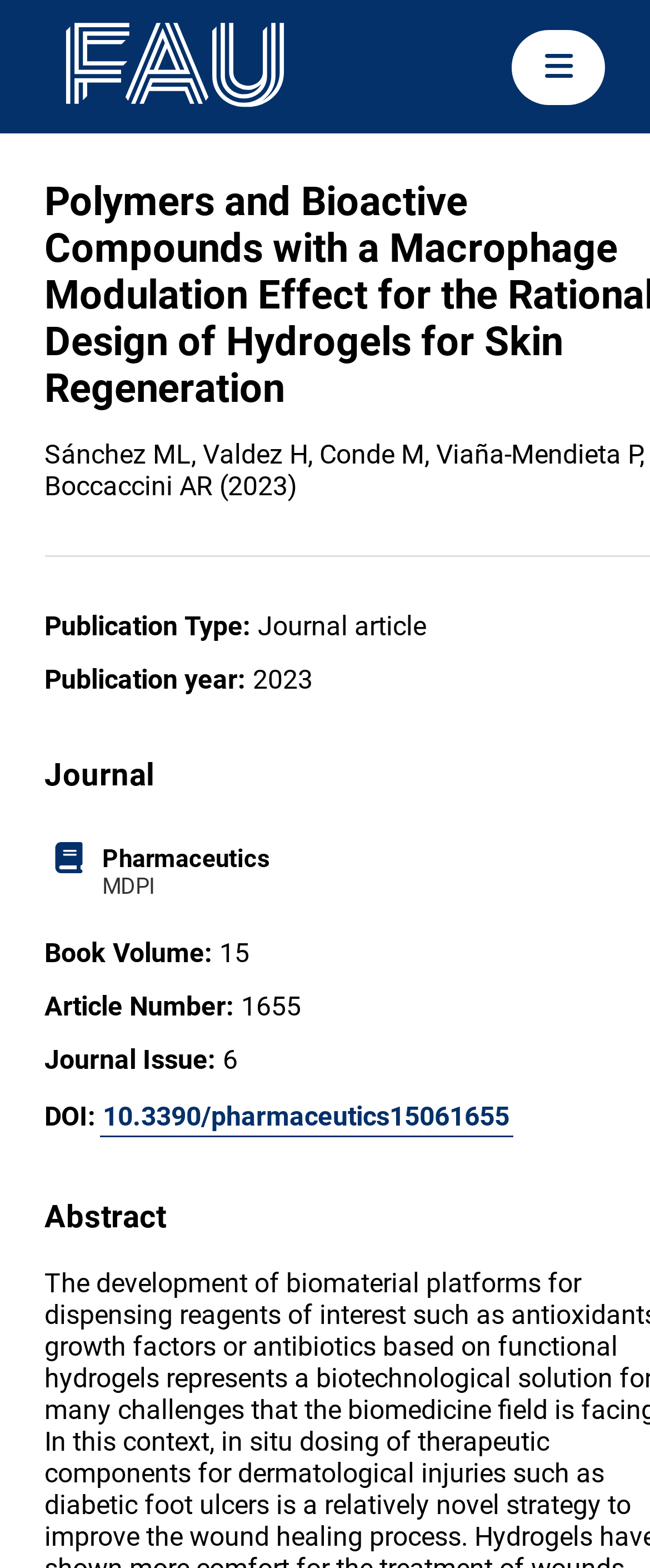Utilize the details in the image to thoroughly answer the following question: What is the publication year of the article?

I located a StaticText element with the text 'Publication year:' and another StaticText element with the text '2023' below it. This suggests that the publication year of the article is 2023.